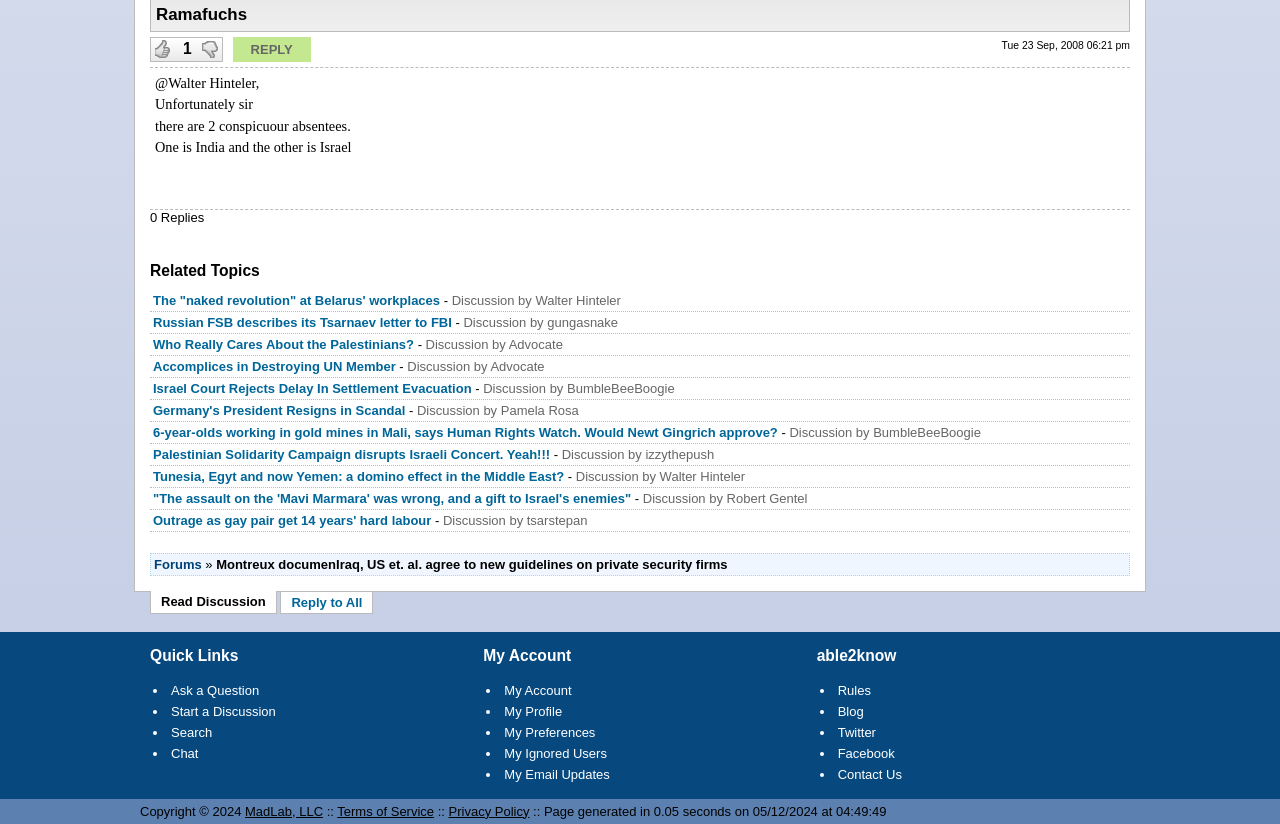Given the webpage screenshot, identify the bounding box of the UI element that matches this description: "Facebook".

[0.654, 0.905, 0.699, 0.923]